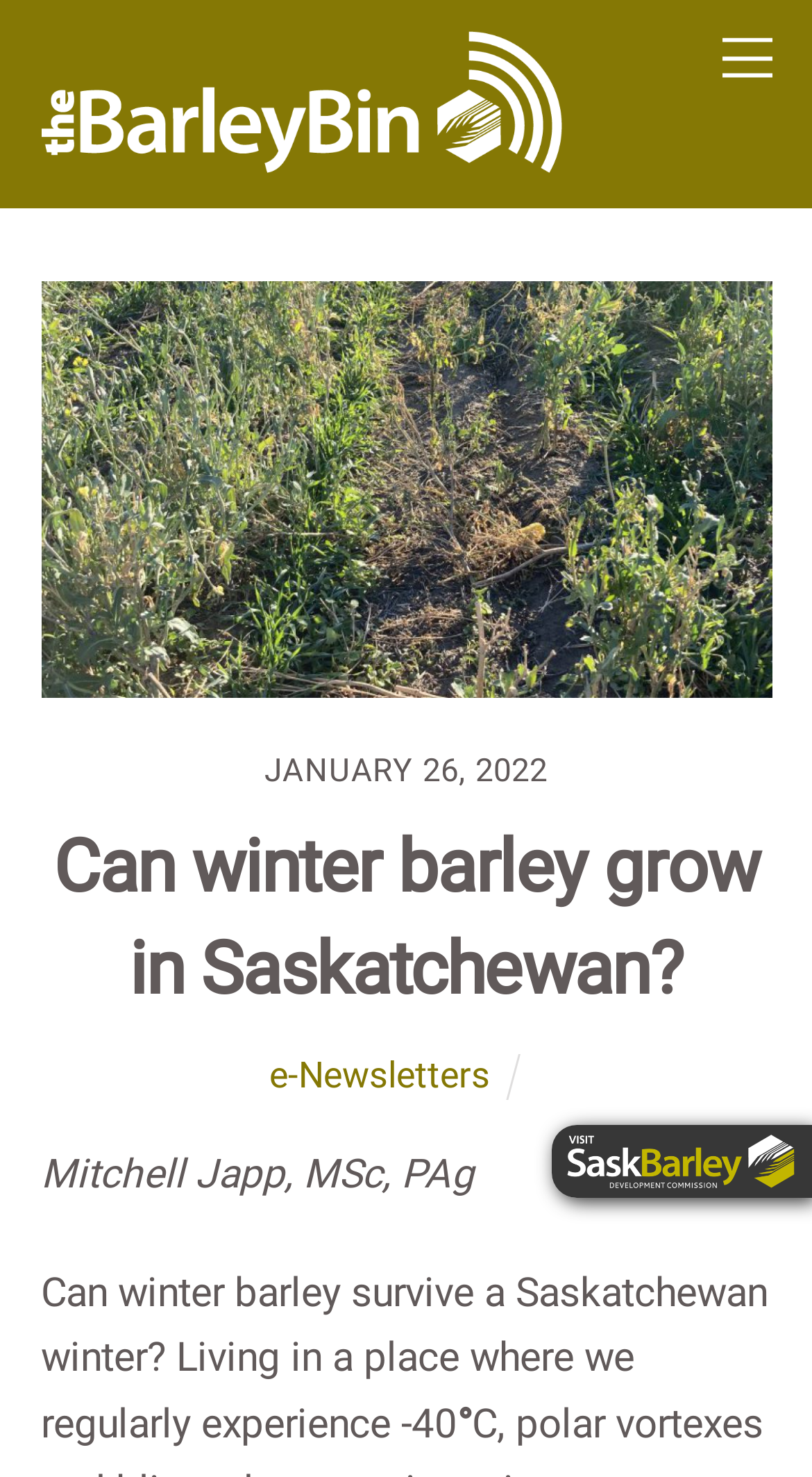Please provide a comprehensive answer to the question below using the information from the image: What is the temperature mentioned in the article?

The temperature mentioned in the article can be determined by reading the text 'Can winter barley survive a Saskatchewan winter? Living in a place where we regularly experience -40' which suggests that the article is discussing the ability of winter barley to survive temperatures as low as -40°C.